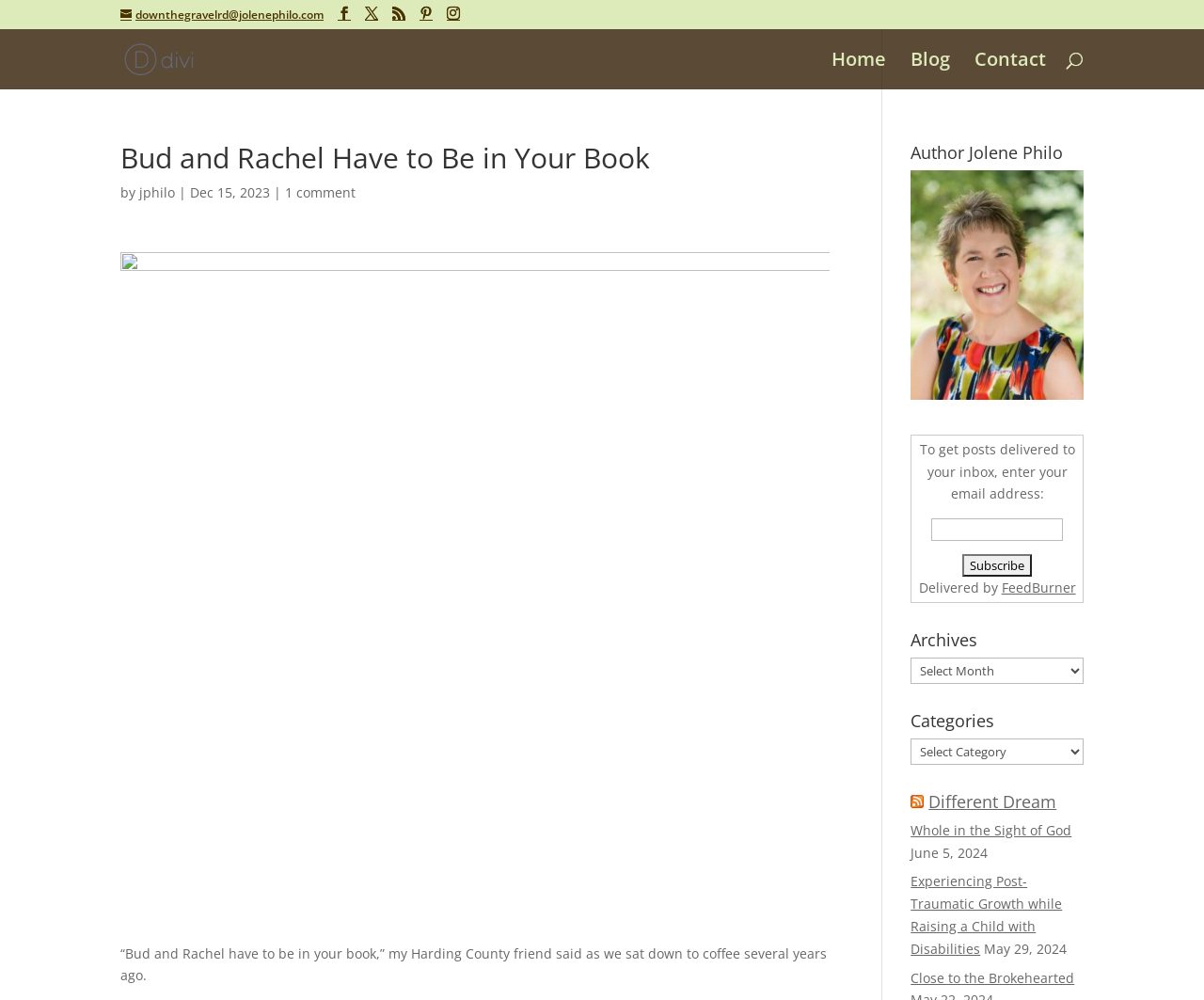What is the purpose of the textbox?
Could you answer the question in a detailed manner, providing as much information as possible?

The textbox is located below the text 'To get posts delivered to your inbox, enter your email address:', which suggests that the purpose of the textbox is to enter an email address to receive posts.